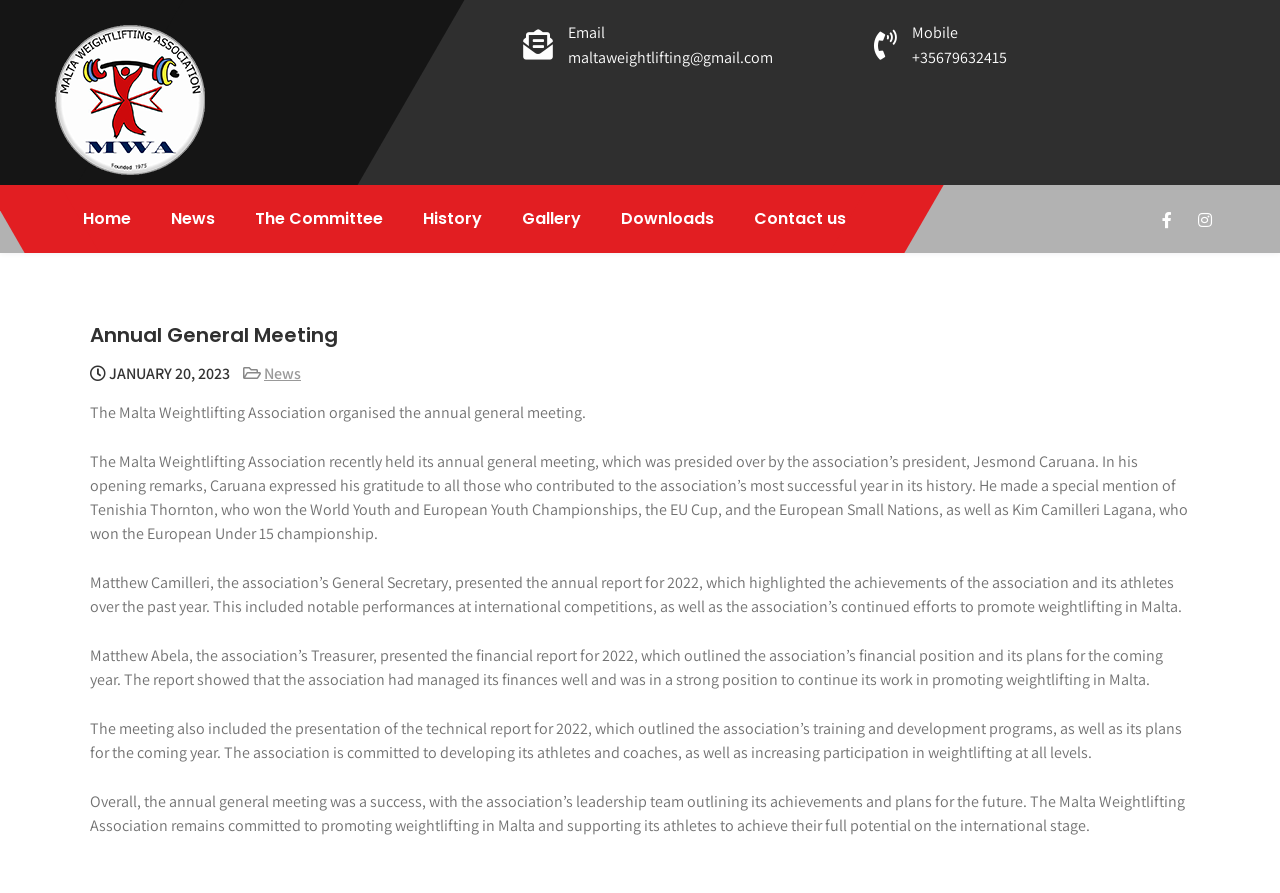Examine the screenshot and answer the question in as much detail as possible: What is the name of the athlete who won the World Youth and European Youth Championships?

The answer can be found in the article section of the webpage, where it is mentioned that 'Tenishia Thornton, who won the World Youth and European Youth Championships, the EU Cup, and the European Small Nations...'